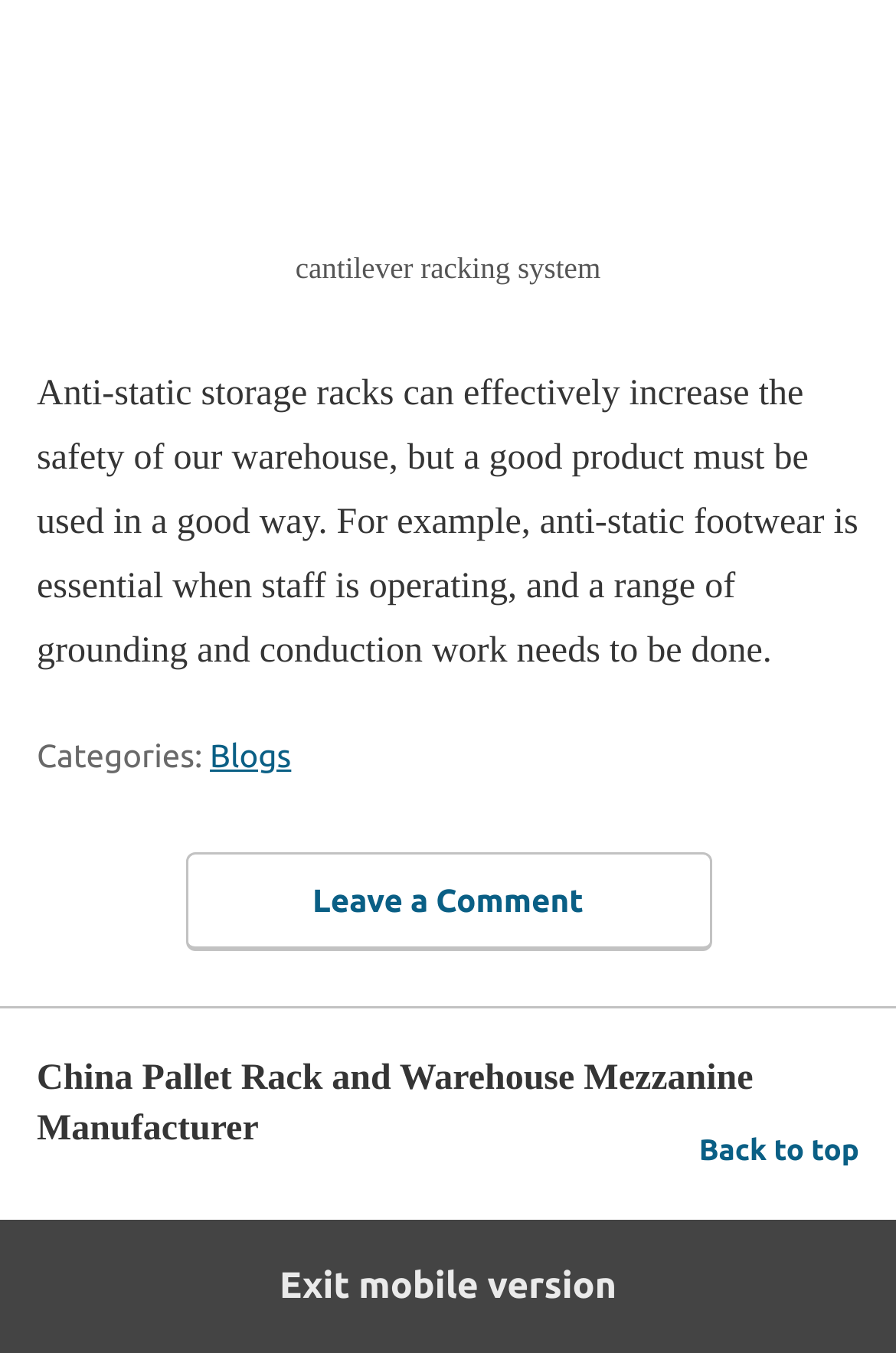Please answer the following query using a single word or phrase: 
What is the category mentioned in the footer?

Blogs